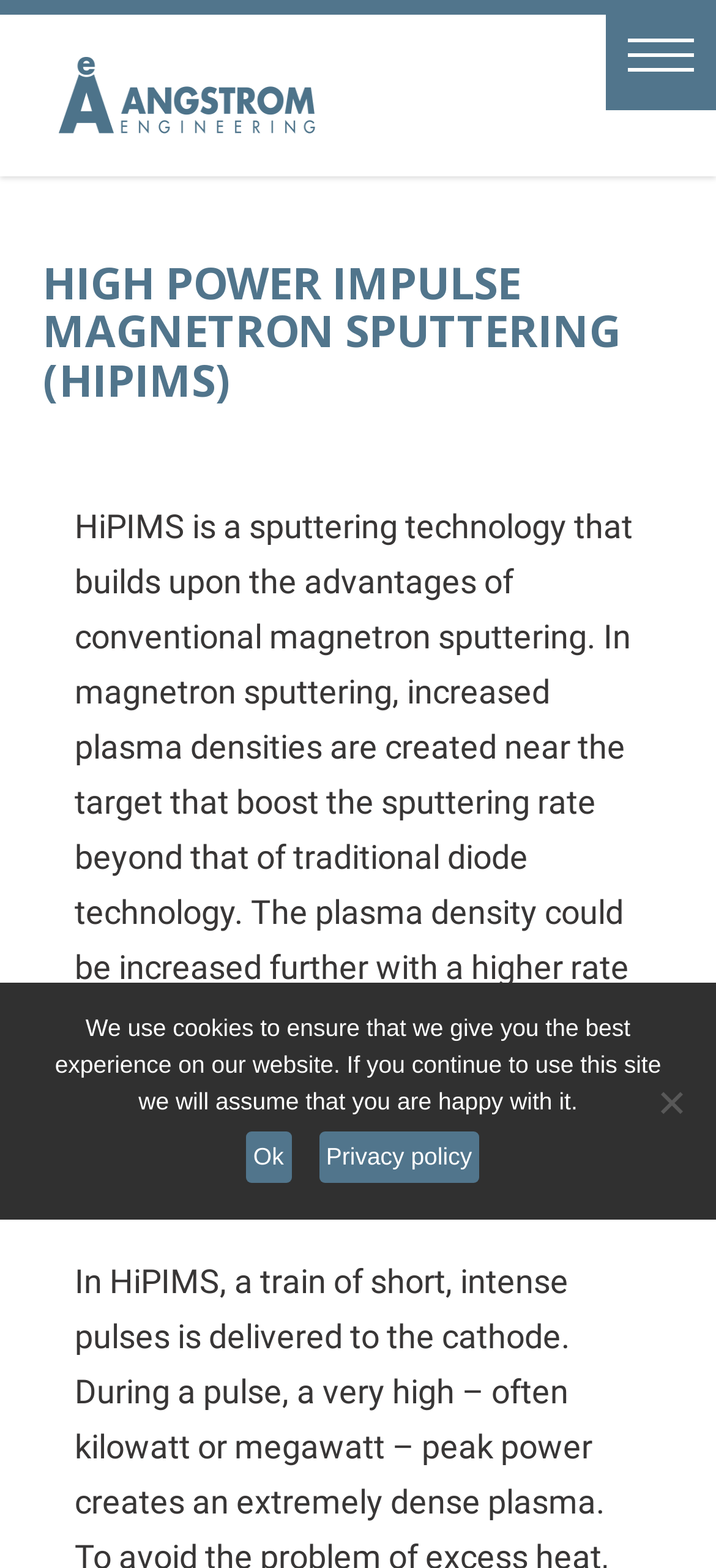What is the purpose of magnetron sputtering?
Look at the image and answer the question using a single word or phrase.

boost sputtering rate